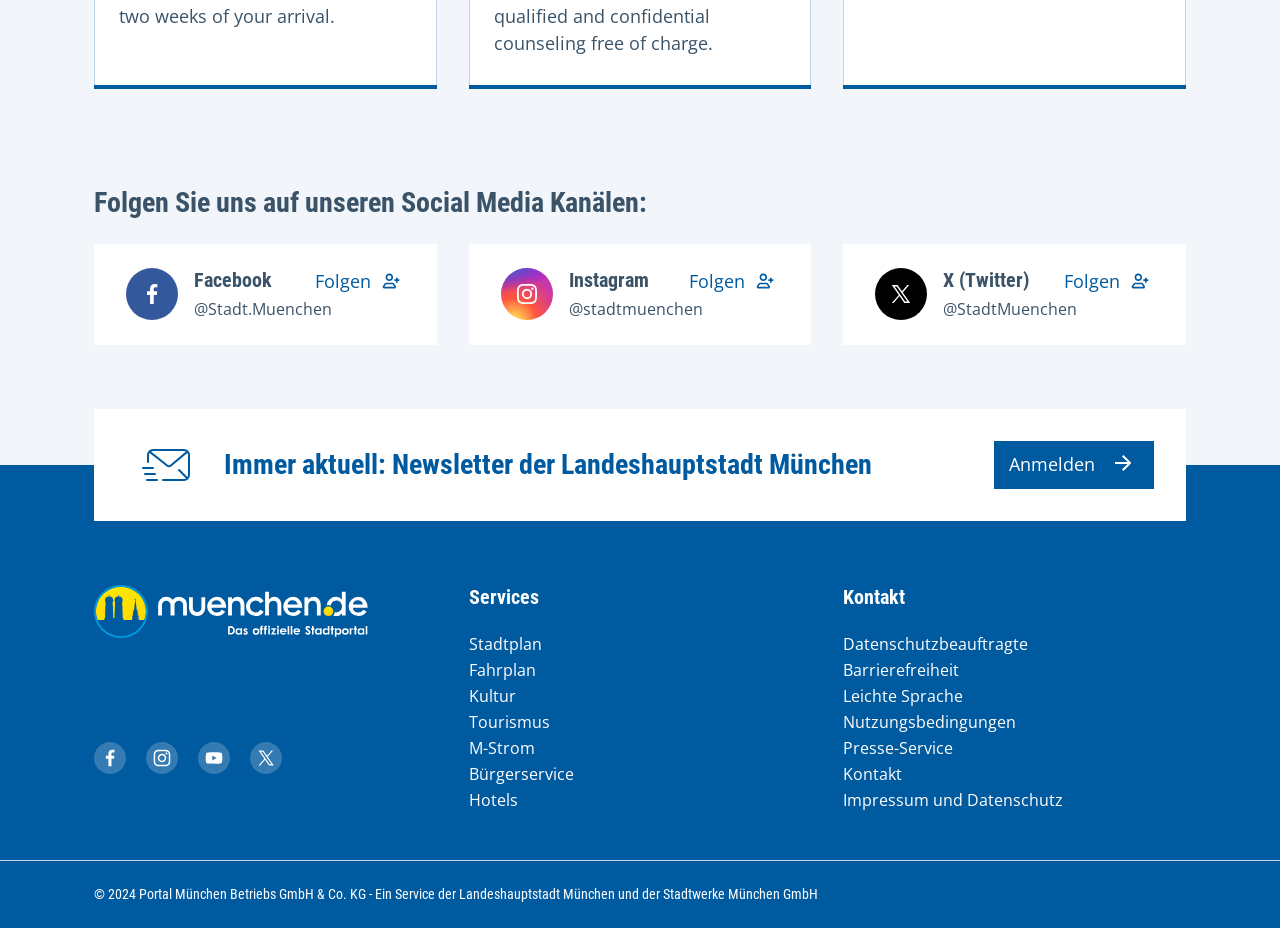Please determine the bounding box coordinates of the element to click on in order to accomplish the following task: "Subscribe to the newsletter". Ensure the coordinates are four float numbers ranging from 0 to 1, i.e., [left, top, right, bottom].

[0.777, 0.475, 0.902, 0.526]